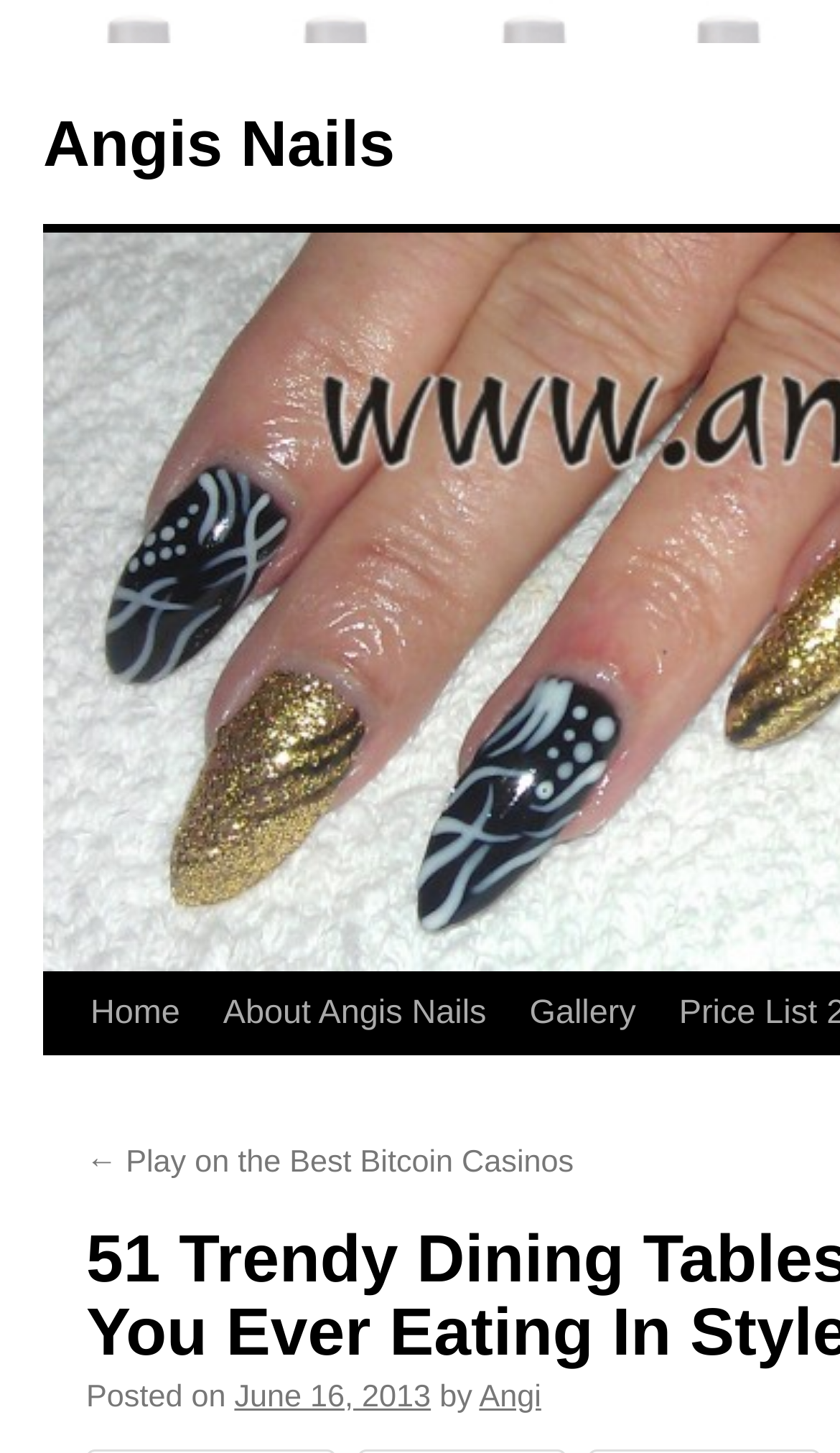Determine the main heading of the webpage and generate its text.

51 Trendy Dining Tables That May Have You Ever Eating In Style